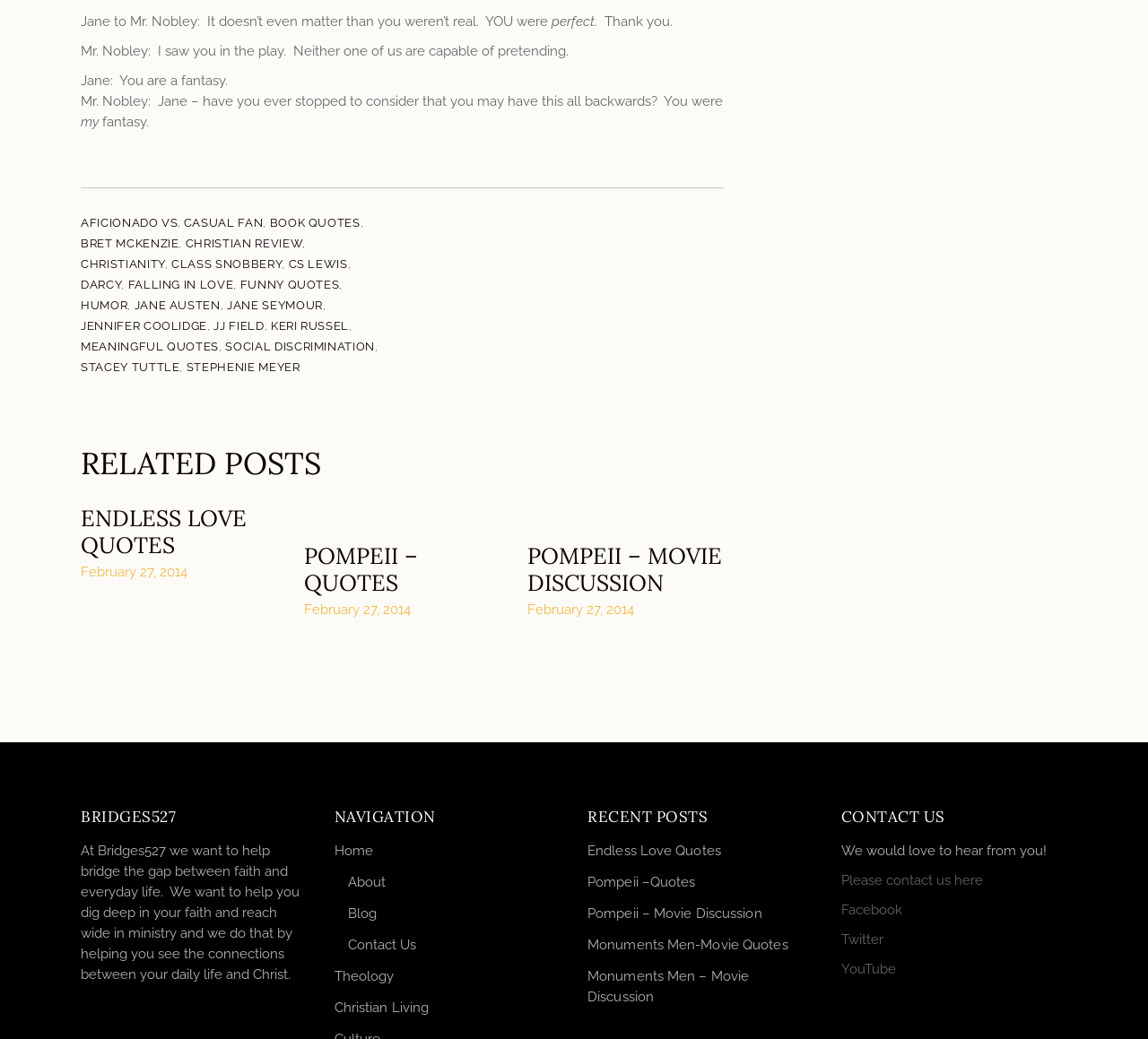How many navigation links are there? Please answer the question using a single word or phrase based on the image.

5